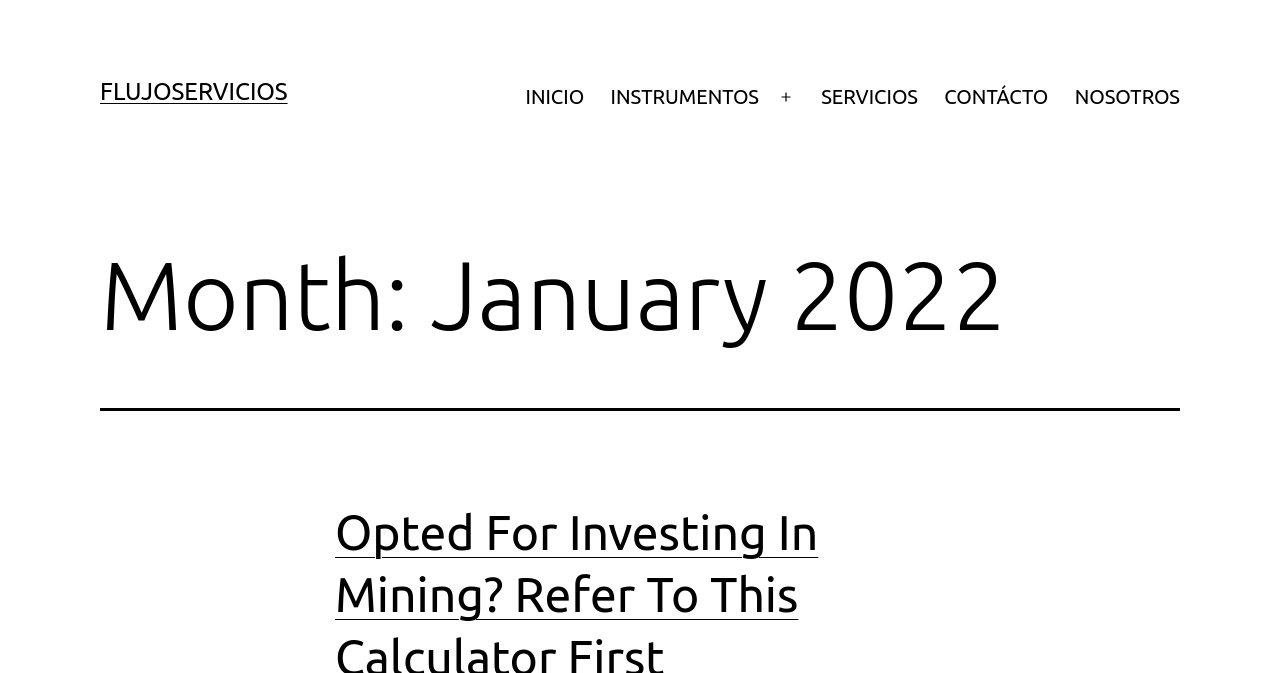Identify and provide the title of the webpage.

Month: January 2022